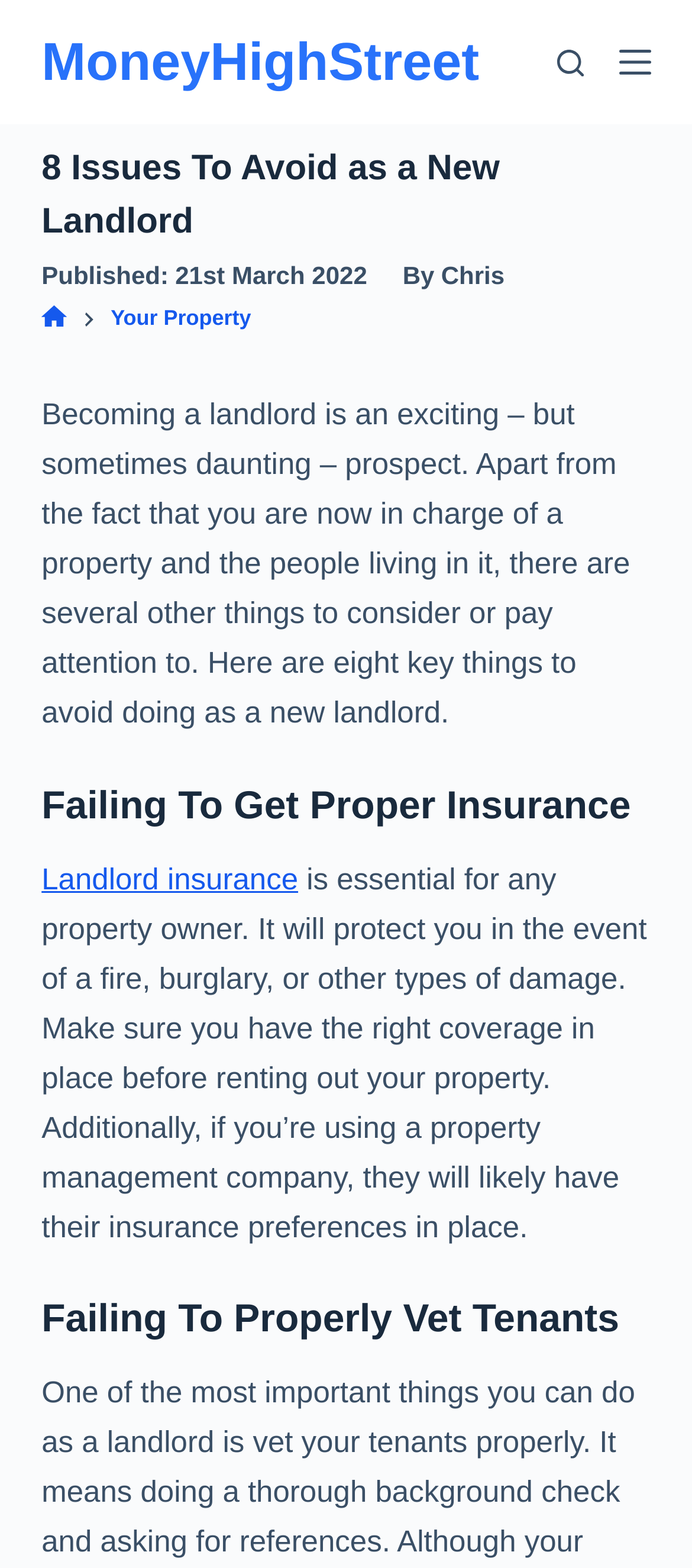Identify the coordinates of the bounding box for the element that must be clicked to accomplish the instruction: "click the 'Landlord insurance' link".

[0.06, 0.55, 0.431, 0.571]